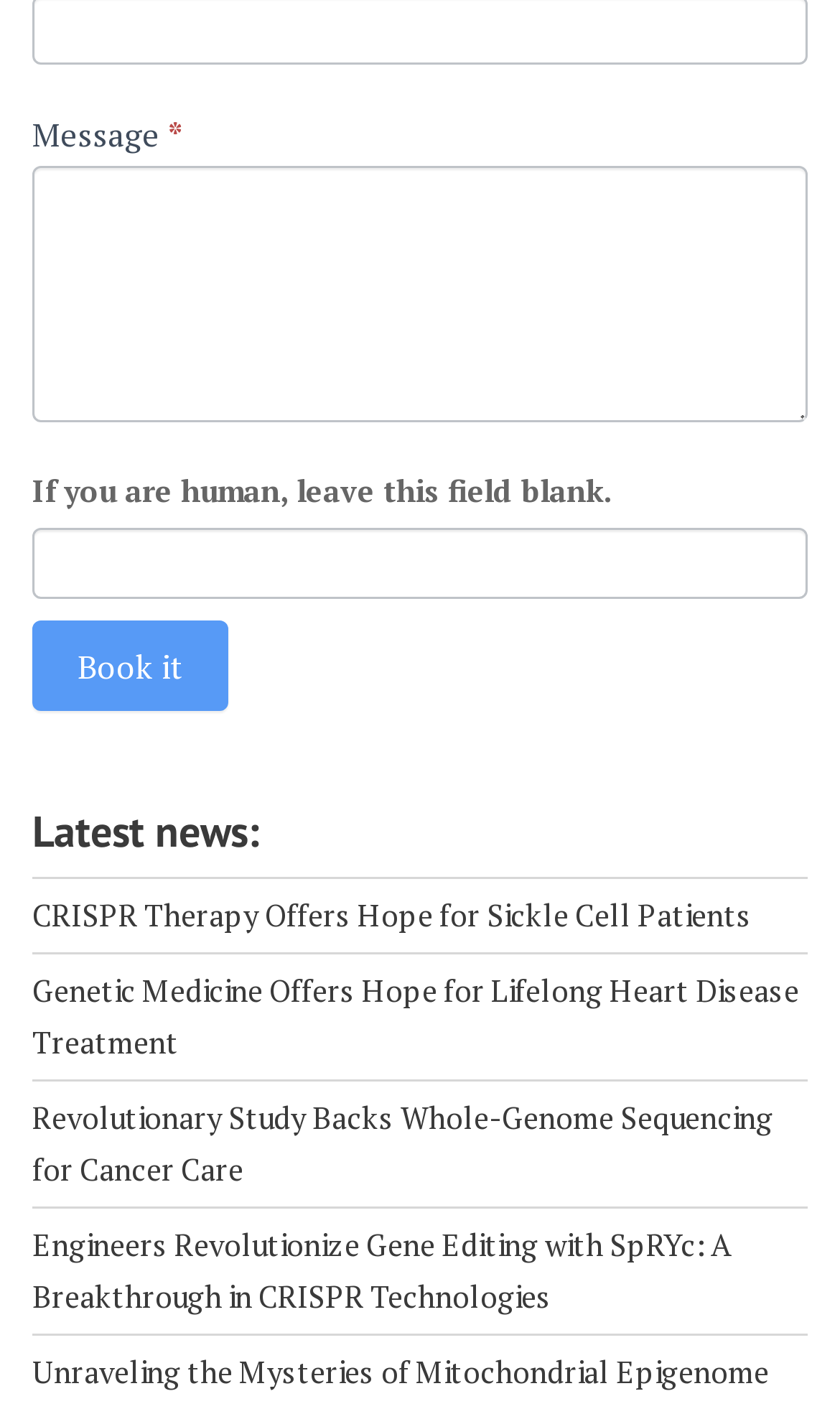Is the 'Message' textbox required?
Please provide an in-depth and detailed response to the question.

The 'Message' textbox has the attribute 'required: True', which indicates that it is a required field.